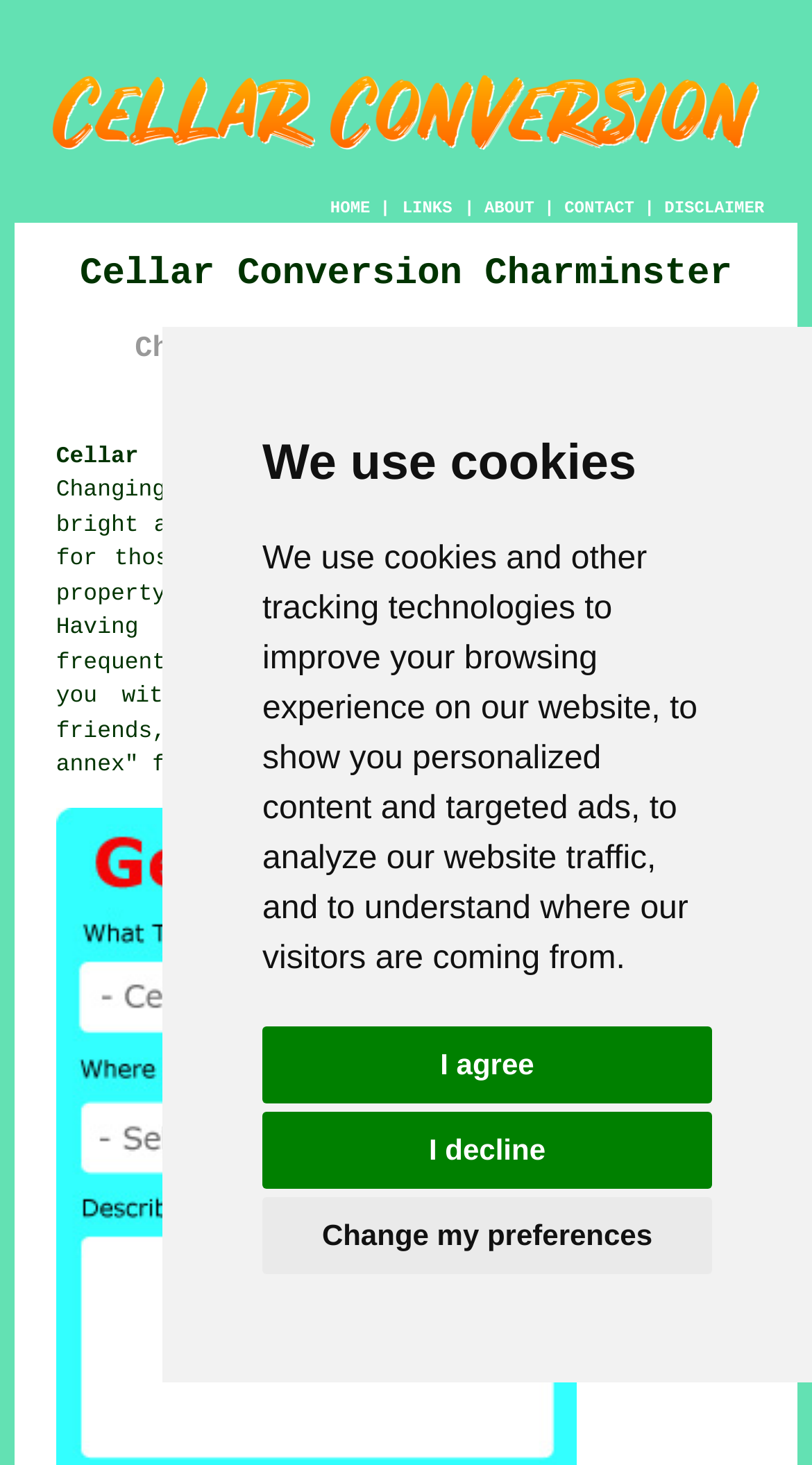Can you find the bounding box coordinates for the element to click on to achieve the instruction: "Click the Cellar Conversion Charminster Dorset (DT2) link"?

[0.069, 0.304, 0.931, 0.321]